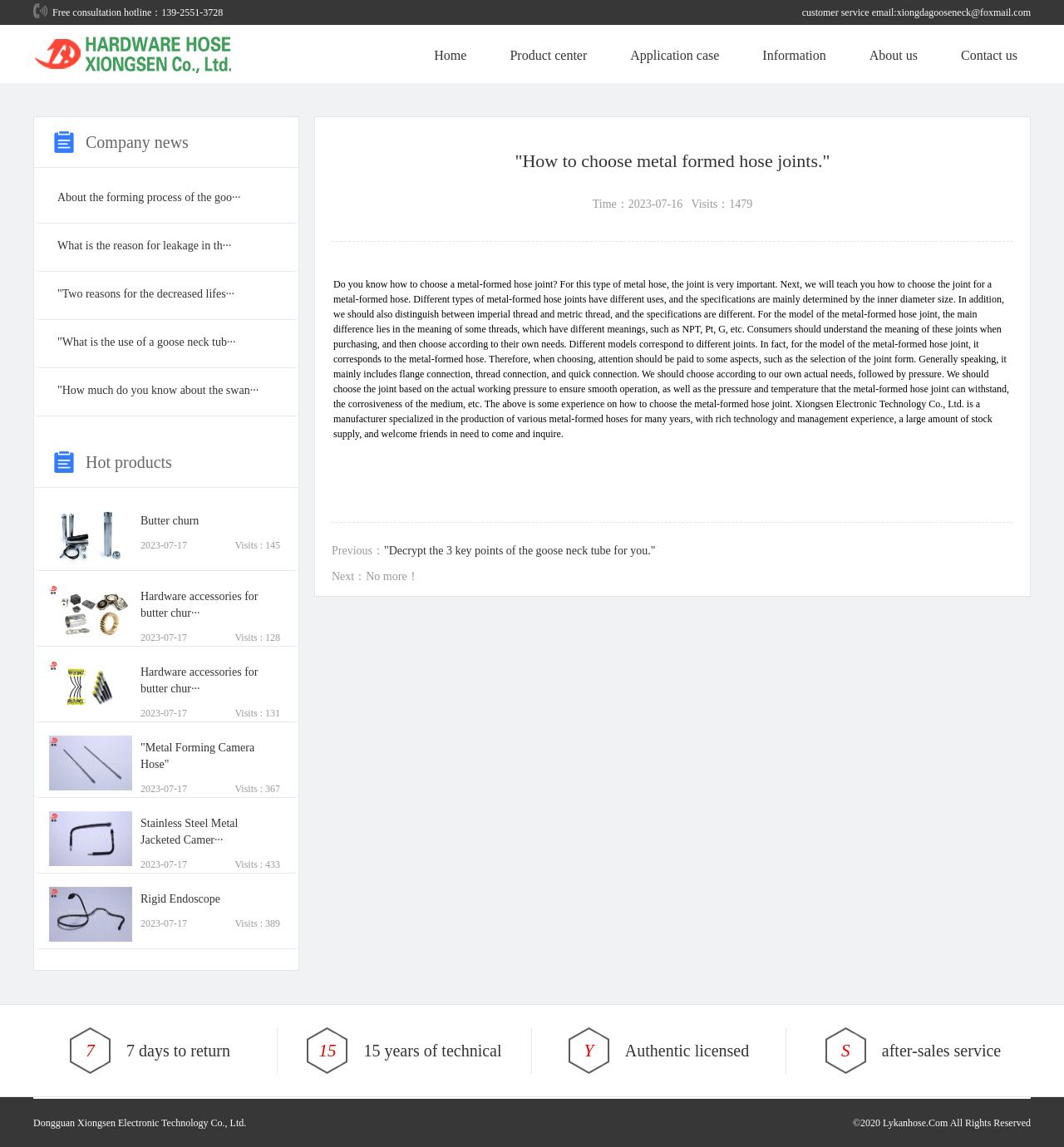What is the company's consultation hotline?
Please give a detailed and thorough answer to the question, covering all relevant points.

The company's consultation hotline is found on the top right corner of the webpage, which is 139-2551-3728. This is a free service provided by the company for customers to inquire about their products or services.